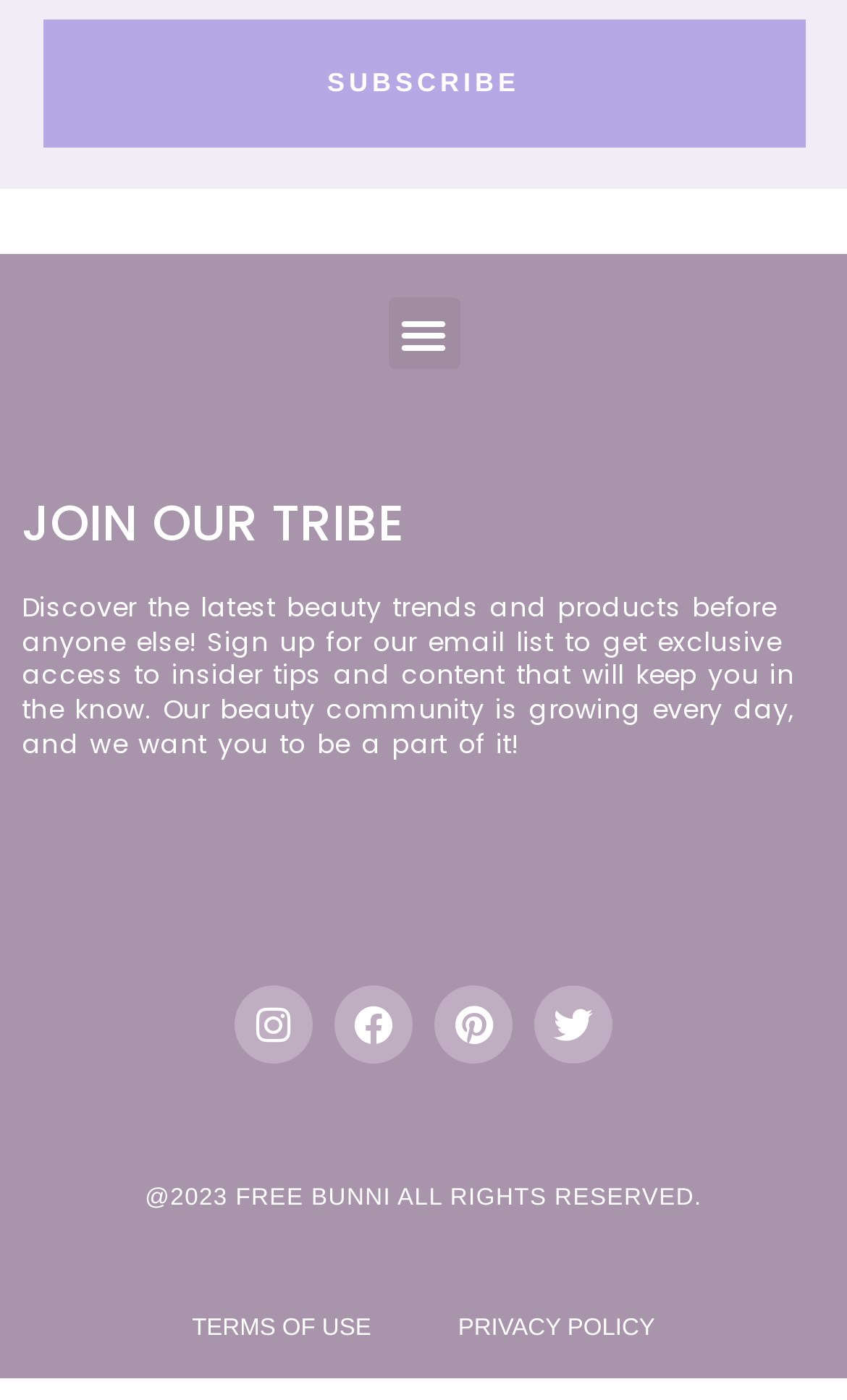What is the text on the top-right button?
Look at the screenshot and provide an in-depth answer.

The top-right button has the text 'SUBSCRIBE' on it, which is indicated by the element with bounding box coordinates [0.05, 0.013, 0.95, 0.105] and type 'button'.